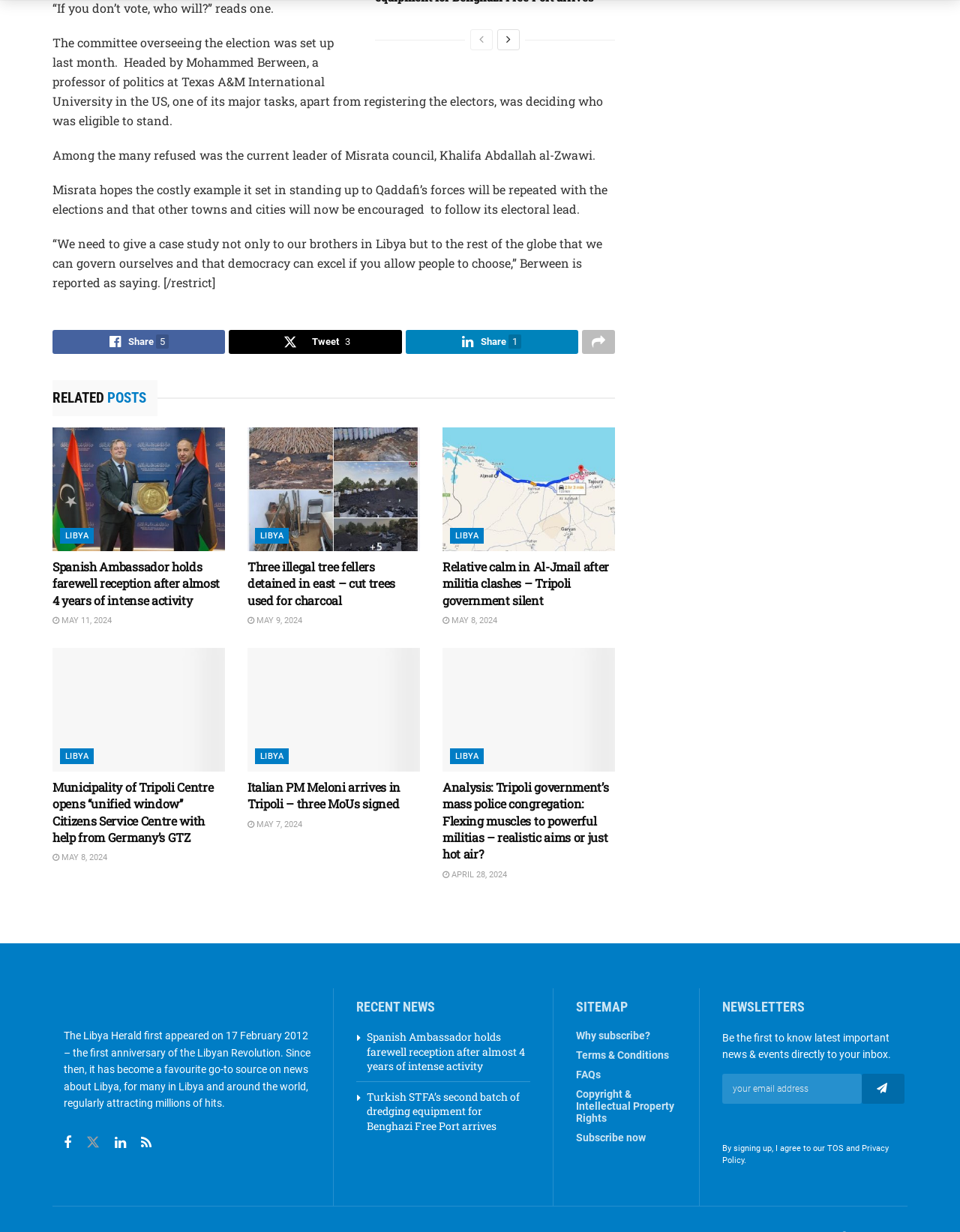Determine the bounding box coordinates of the clickable region to carry out the instruction: "View the 'RELATED POSTS'".

[0.055, 0.314, 0.164, 0.343]